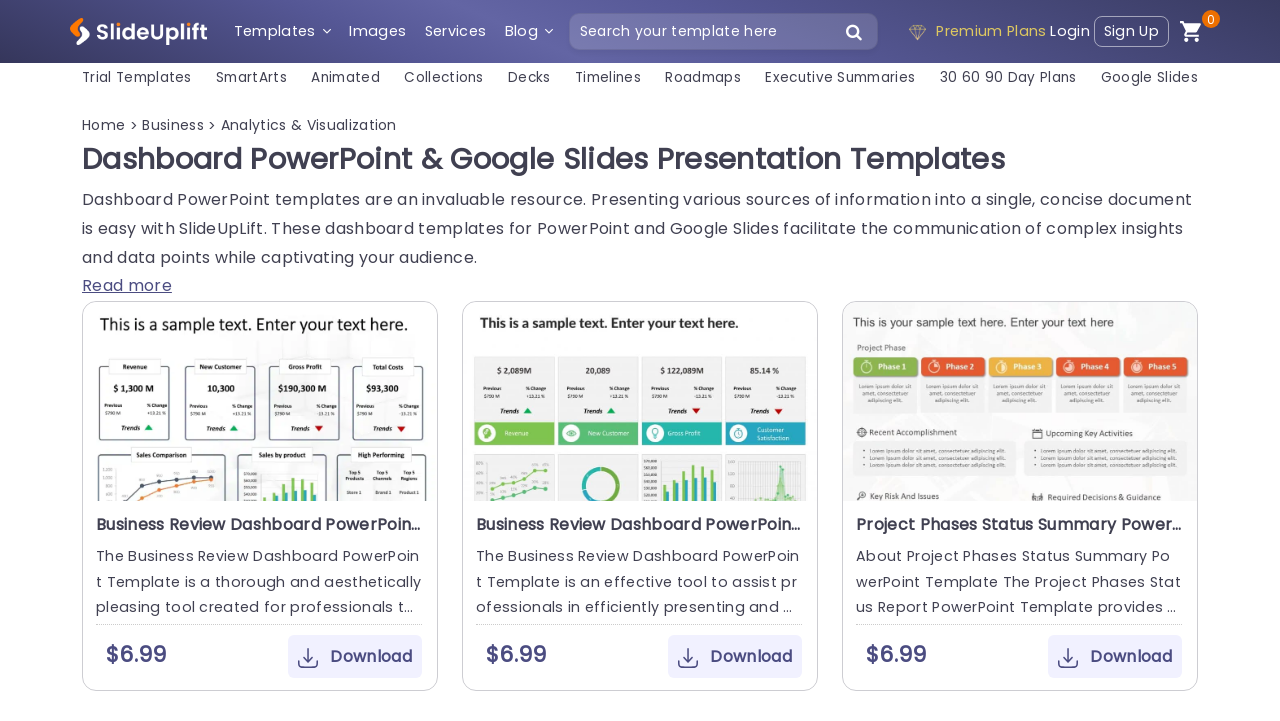How many templates are displayed on the webpage?
Please give a detailed and elaborate explanation in response to the question.

Upon examining the webpage, I found three templates displayed, including the Business Review Dashboard PowerPoint Template 3, Business Review Dashboard PowerPoint Template 2, and Project Phases Status Summary PowerPoint Template. Each template has an image, description, and download link.